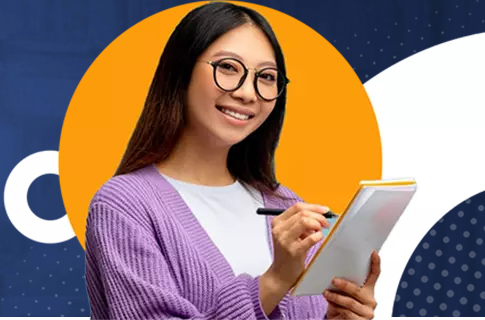What is the woman holding in her hand?
Look at the image and respond to the question as thoroughly as possible.

The caption states that the woman is holding a notepad and pen, which implies that she is engaged in an activity that requires writing or note-taking, such as brainstorming ideas or taking notes.